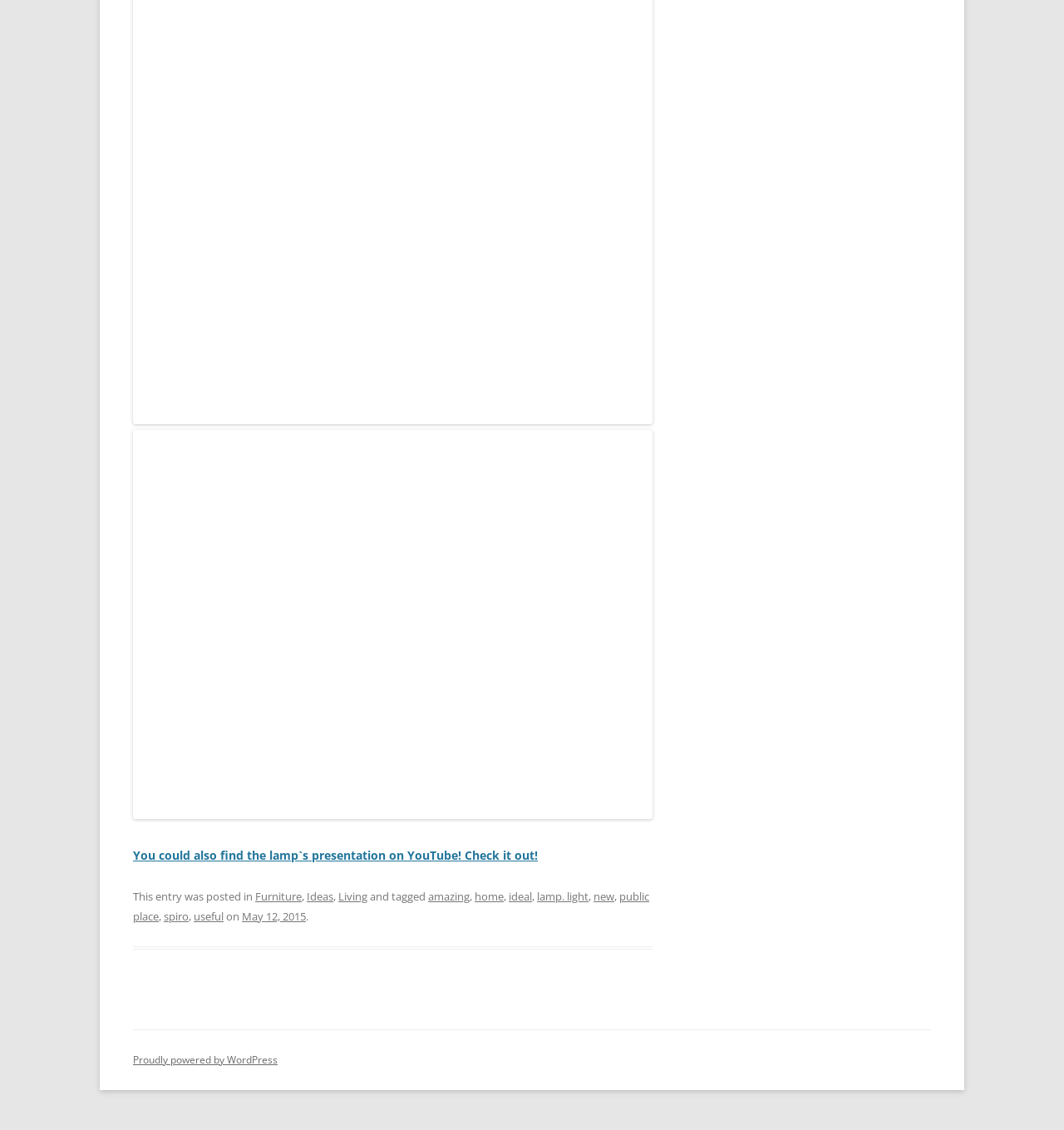What is the platform powering the website?
Based on the image, give a one-word or short phrase answer.

WordPress